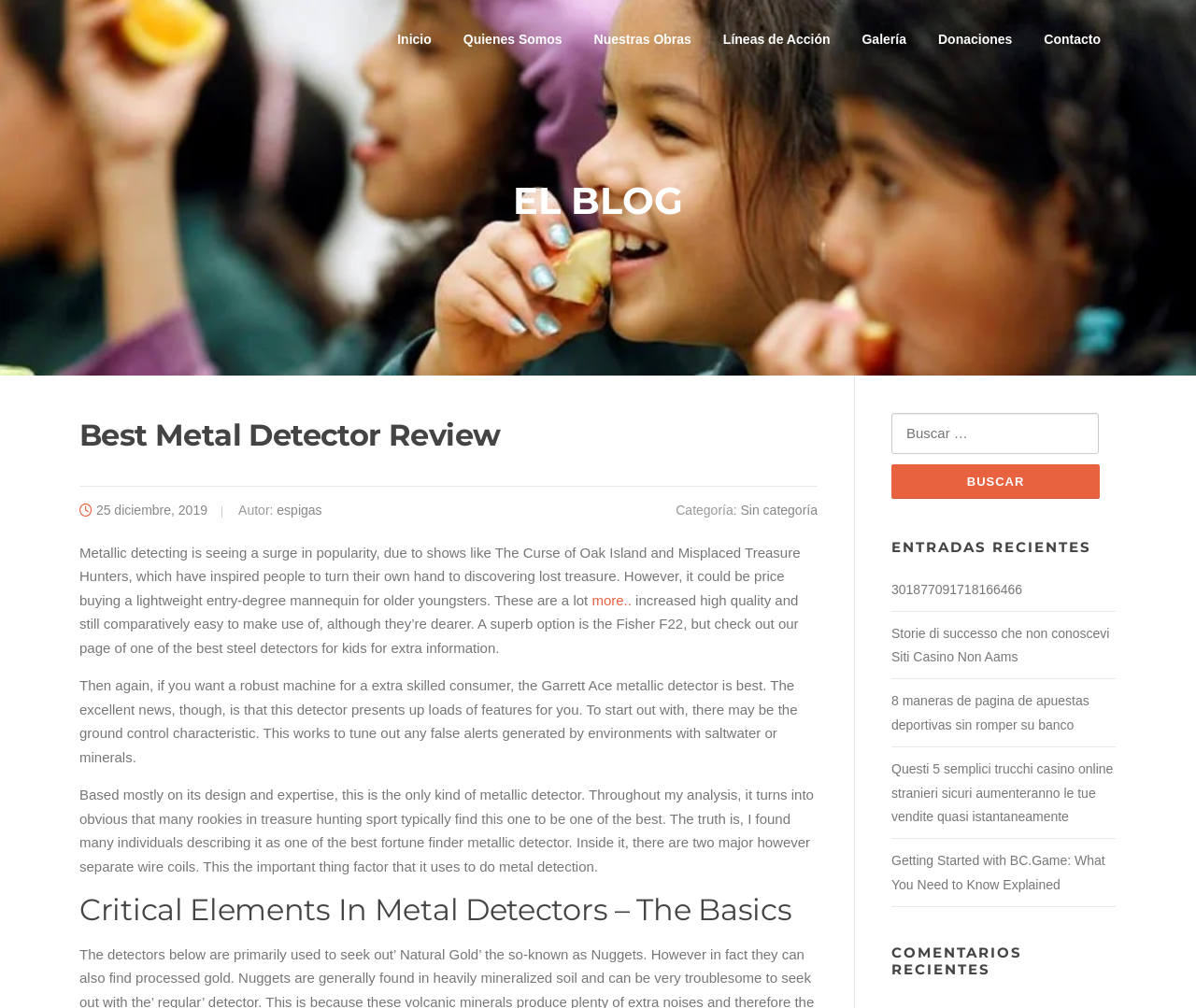What is the purpose of the ground control feature in the Garrett Ace metal detector?
Look at the screenshot and respond with one word or a short phrase.

to tune out false alerts